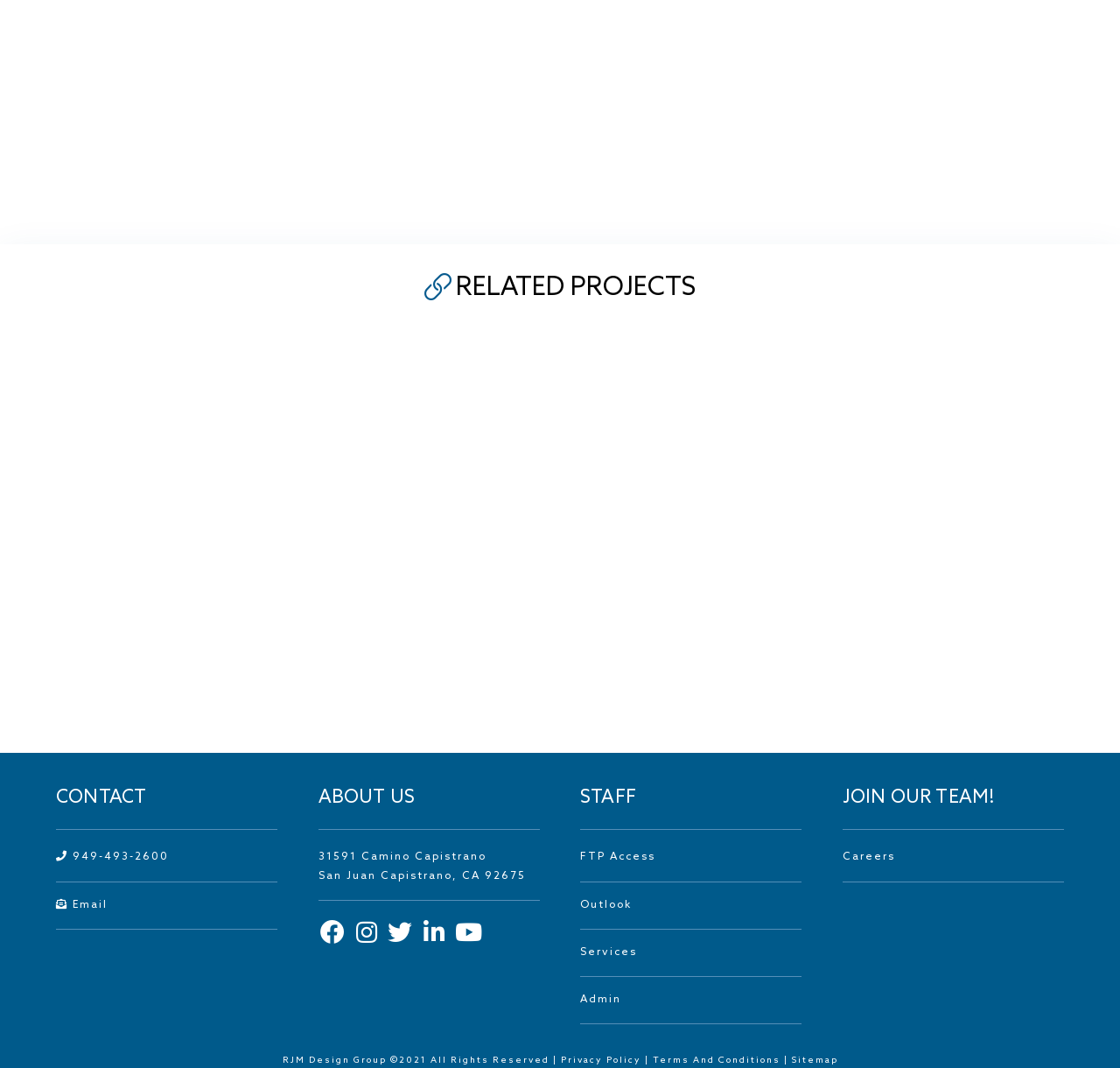Use a single word or phrase to answer the question:
What is the address of RJM Design Group?

31591 Camino Capistrano San Juan Capistrano, CA 92675